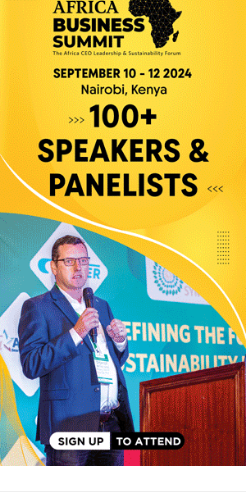What is the focus of the Africa Business Summit?
Give a comprehensive and detailed explanation for the question.

The caption highlights the focus of the Africa Business Summit, which is on leadership and sustainability within the African context, as depicted by the speaker presenting to an audience.